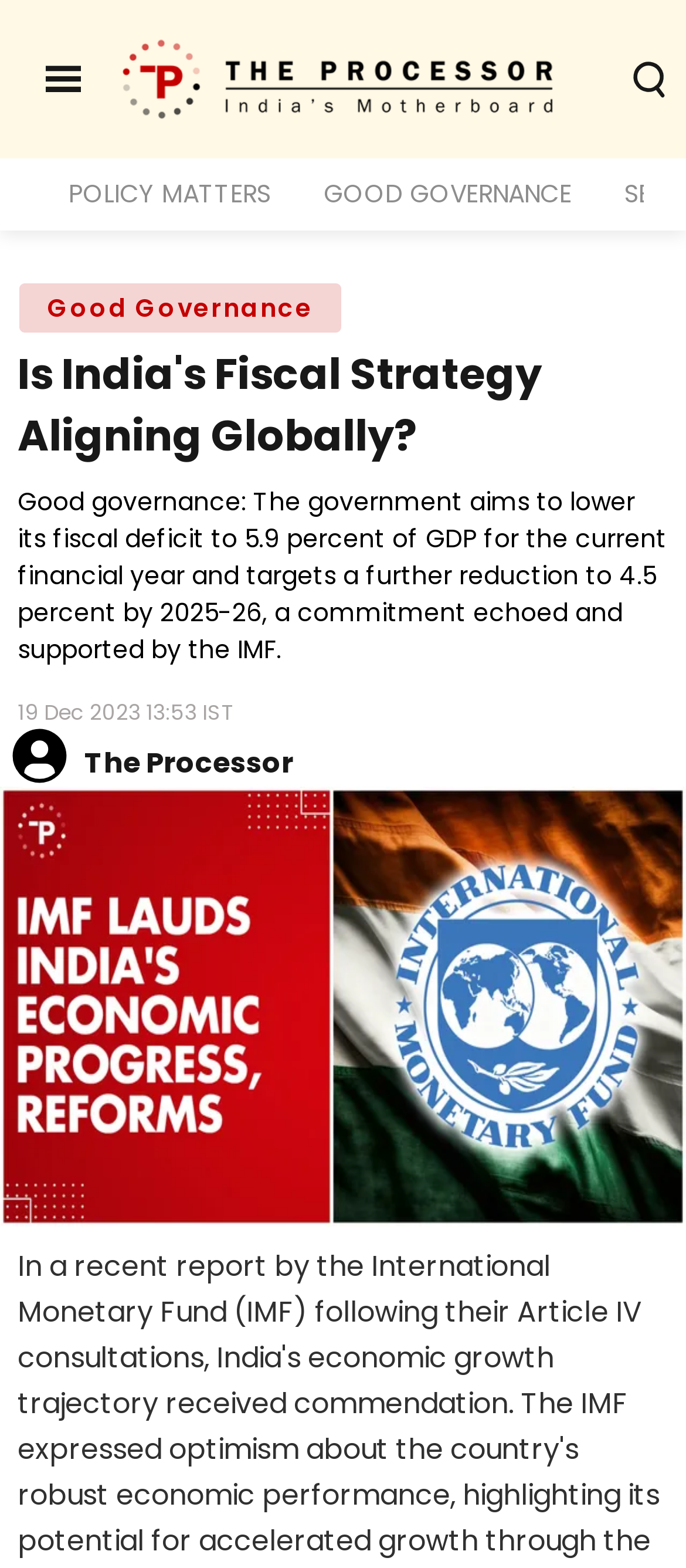What is the current fiscal deficit target?
Using the visual information, respond with a single word or phrase.

5.9 percent of GDP